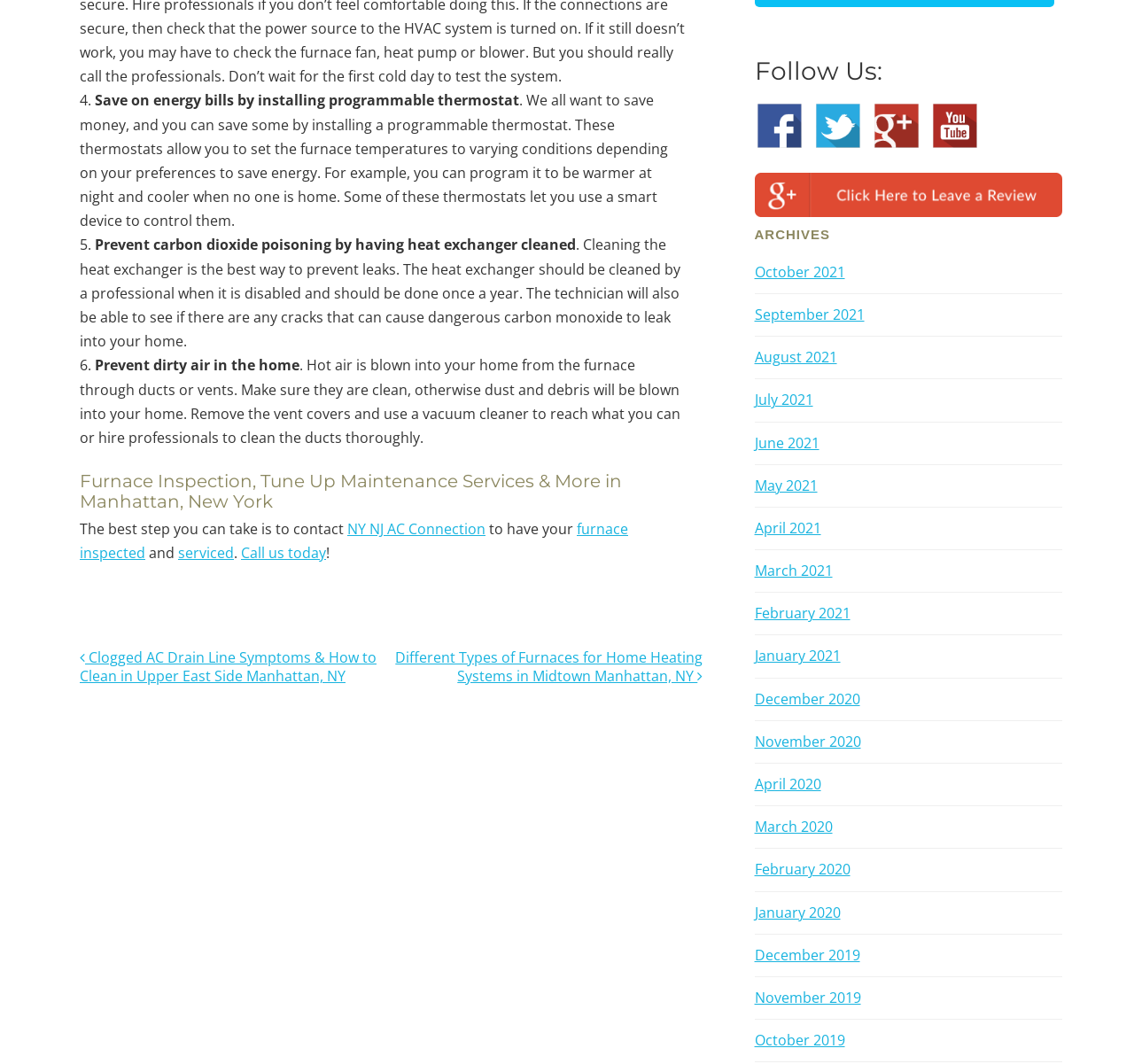What is the benefit of installing a programmable thermostat?
Look at the image and answer the question with a single word or phrase.

Save energy